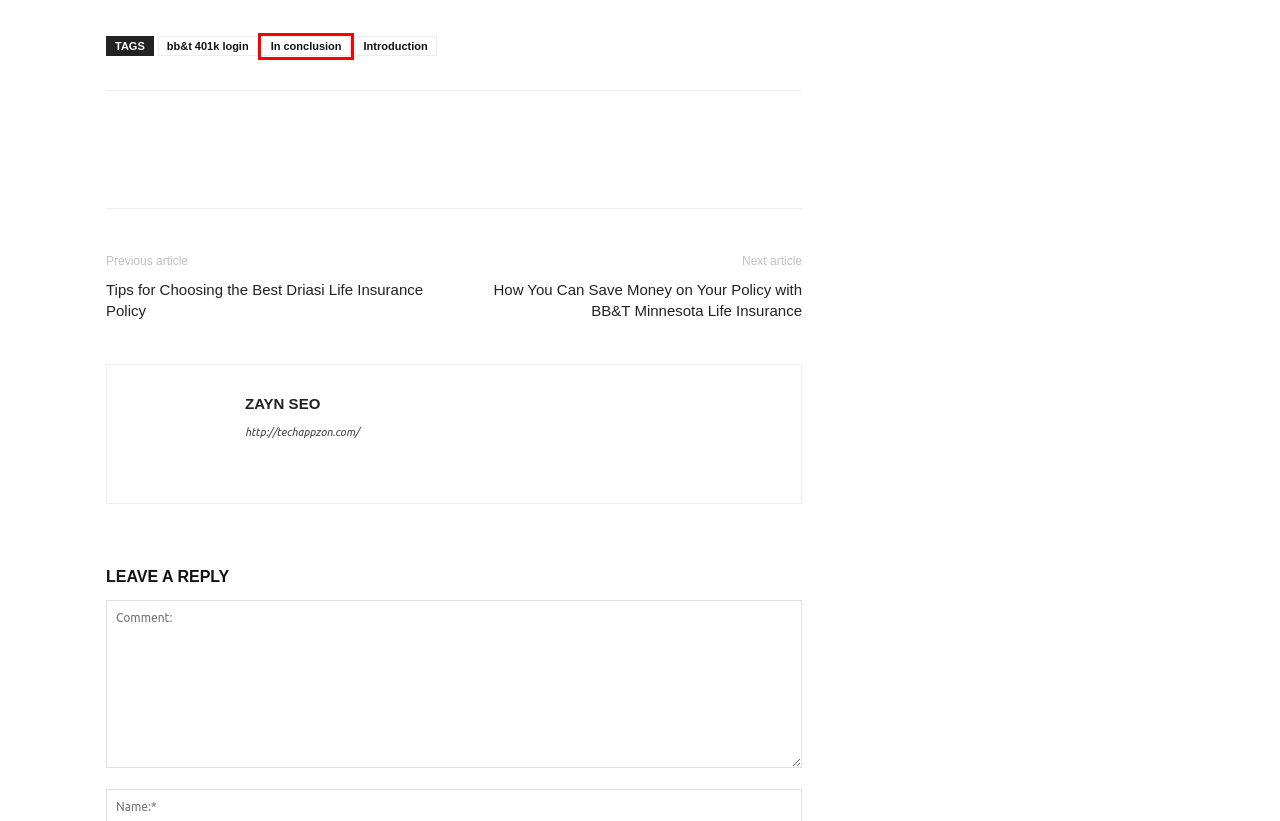You have a screenshot showing a webpage with a red bounding box highlighting an element. Choose the webpage description that best fits the new webpage after clicking the highlighted element. The descriptions are:
A. Tips for Choosing the Best Driasi Life Insurance Policy - Tech App Zon
B. FEATURED Archives - Tech App Zon
C. Contact Us - Tech App Zon
D. How You Can Save Money on Your Policy with BB&T Minnesota Life Insurance - Tech App Zon
E. bb&t 401k login Archives - Tech App Zon
F. In conclusion Archives - Tech App Zon
G. Introduction Archives - Tech App Zon
H. Home

F